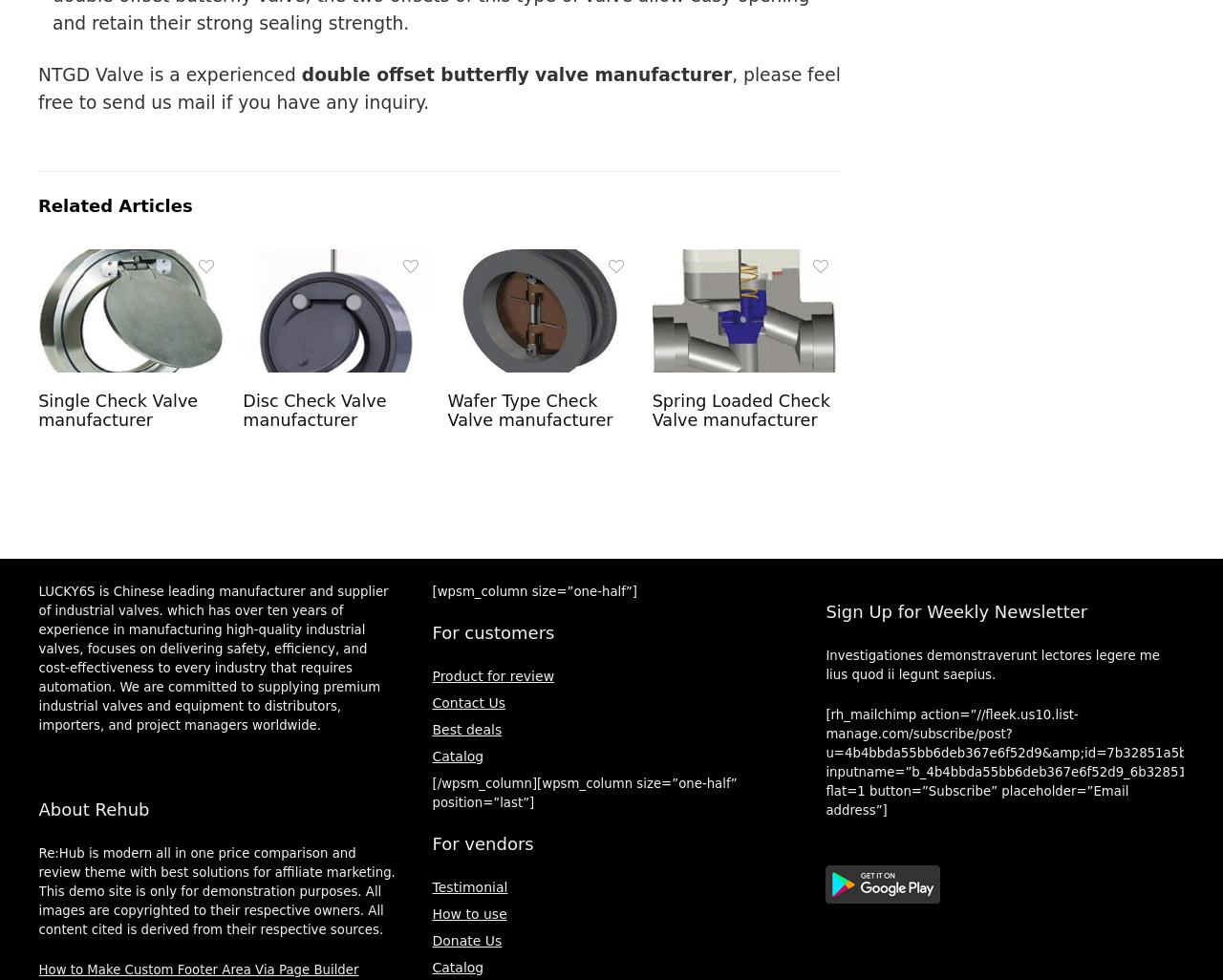Please identify the bounding box coordinates of the region to click in order to complete the task: "Click on the 'Contact Us' link". The coordinates must be four float numbers between 0 and 1, specified as [left, top, right, bottom].

[0.353, 0.682, 0.453, 0.698]